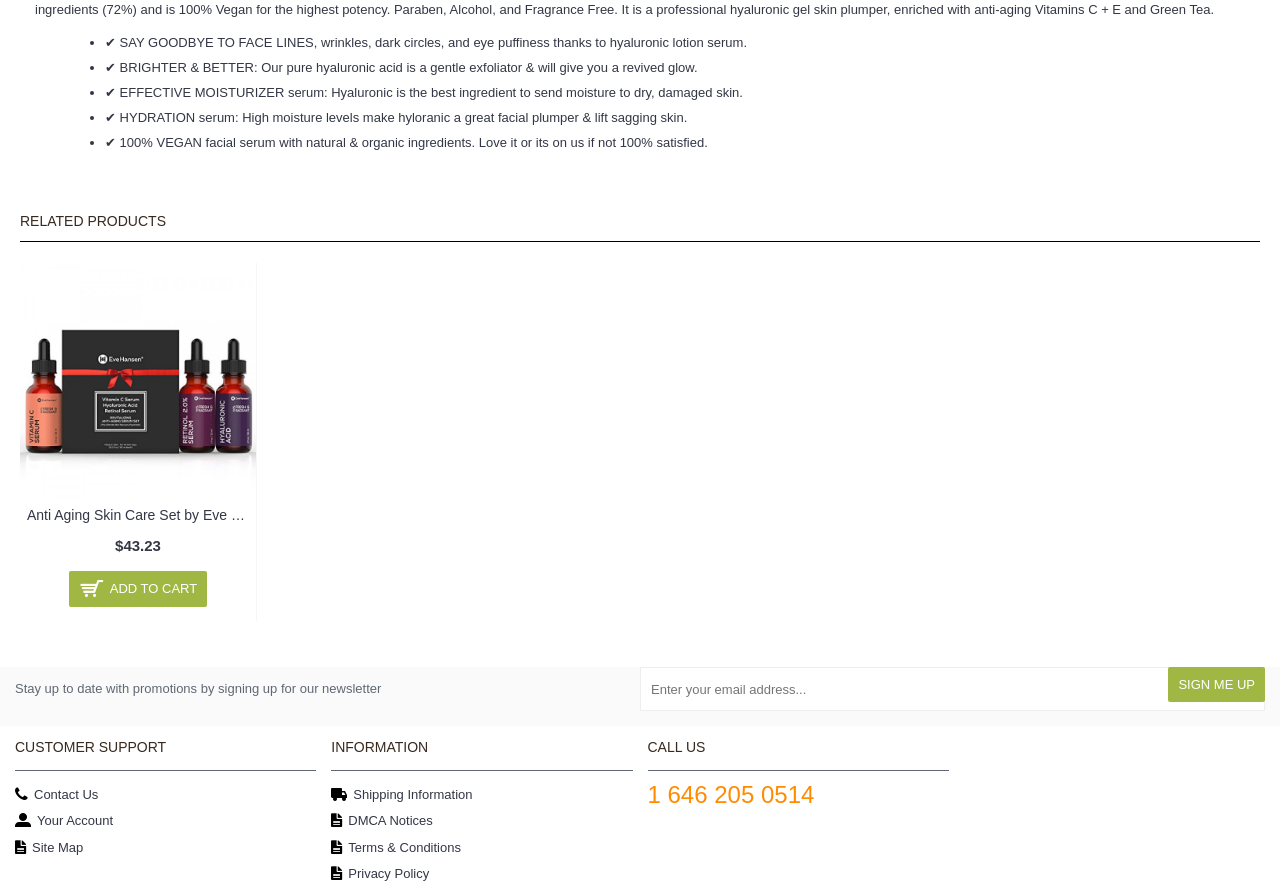Is the facial serum suitable for vegans?
Please provide a detailed answer to the question.

The webpage mentions that the facial serum is '100% VEGAN' and made with natural and organic ingredients.